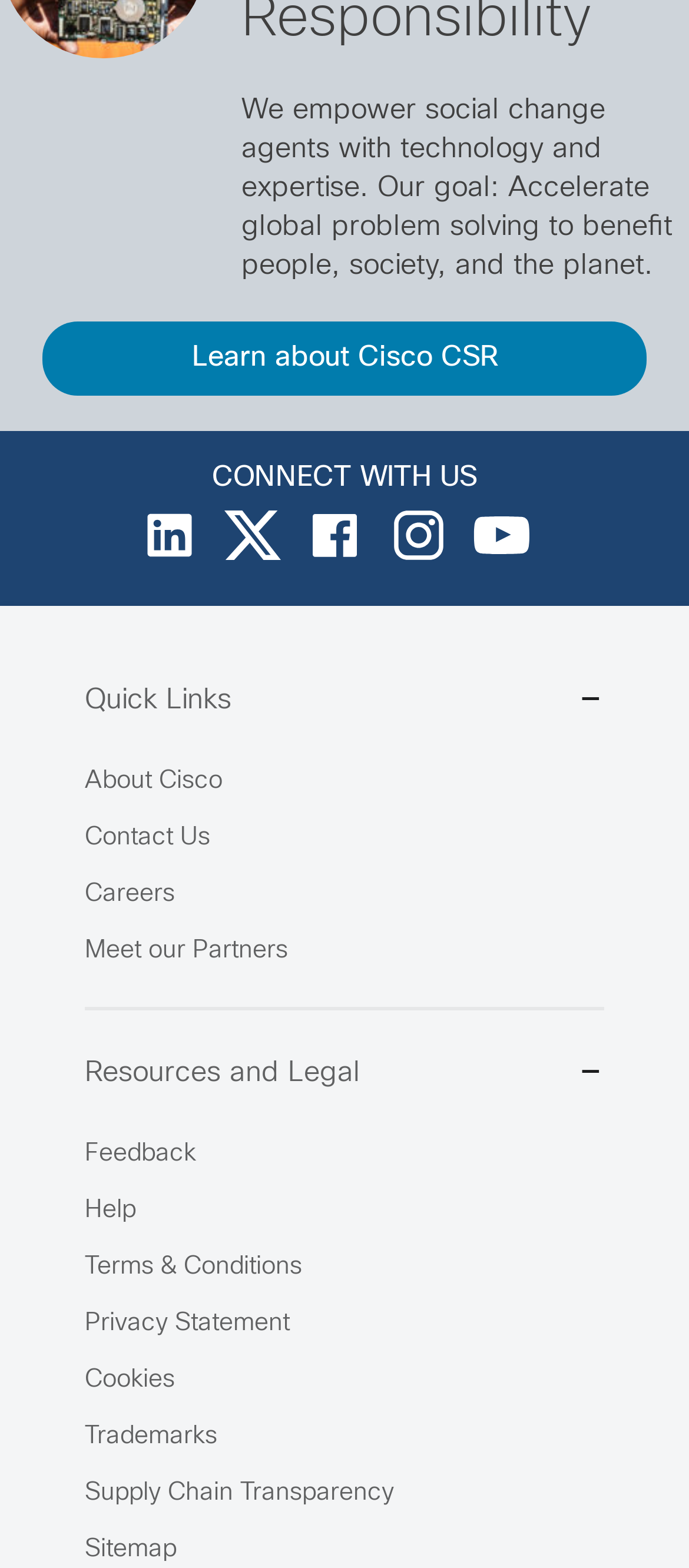What is the last option in the 'Quick Links' section?
Offer a detailed and exhaustive answer to the question.

The 'Quick Links' section is a group of links starting from ID 205, and the last option in this section is the link with ID 218, which has the text 'Sitemap'.